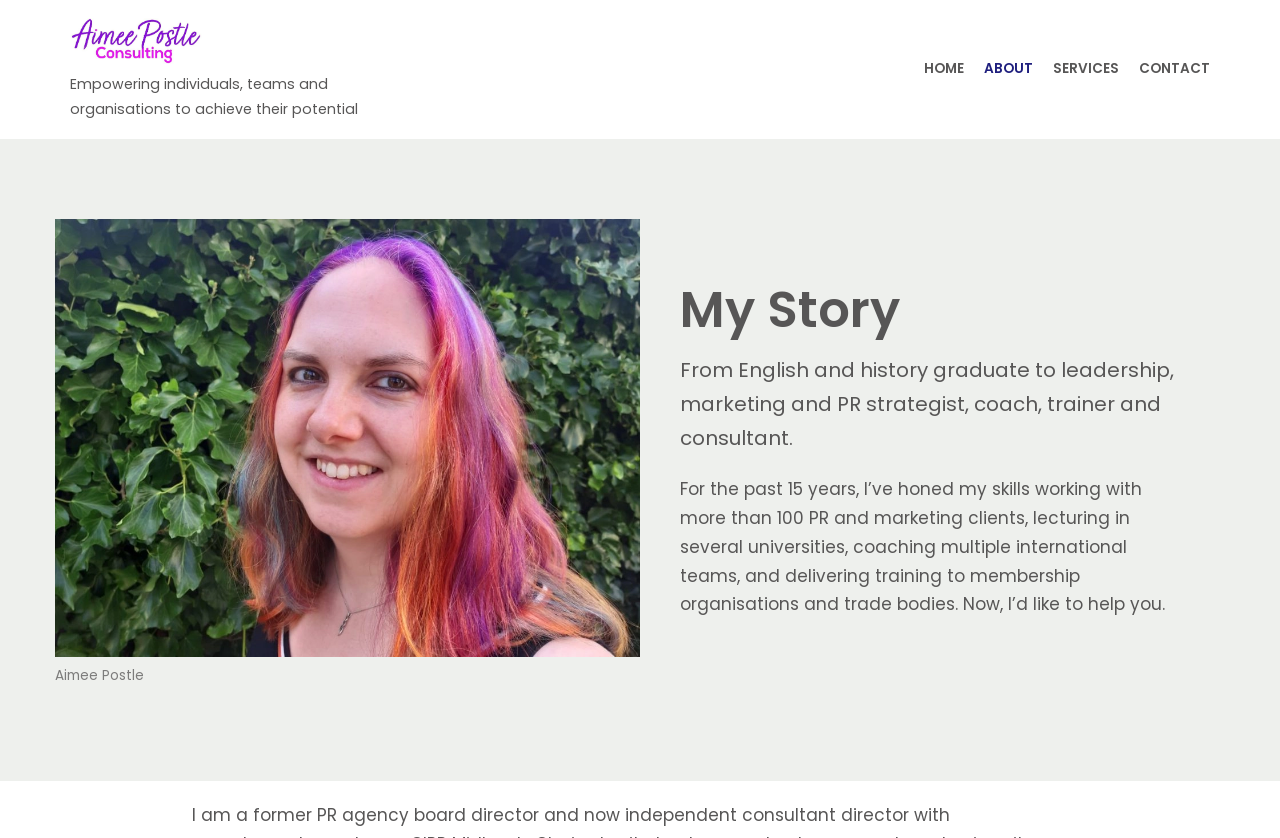Extract the bounding box coordinates for the described element: "Skip to content". The coordinates should be represented as four float numbers between 0 and 1: [left, top, right, bottom].

[0.0, 0.038, 0.031, 0.062]